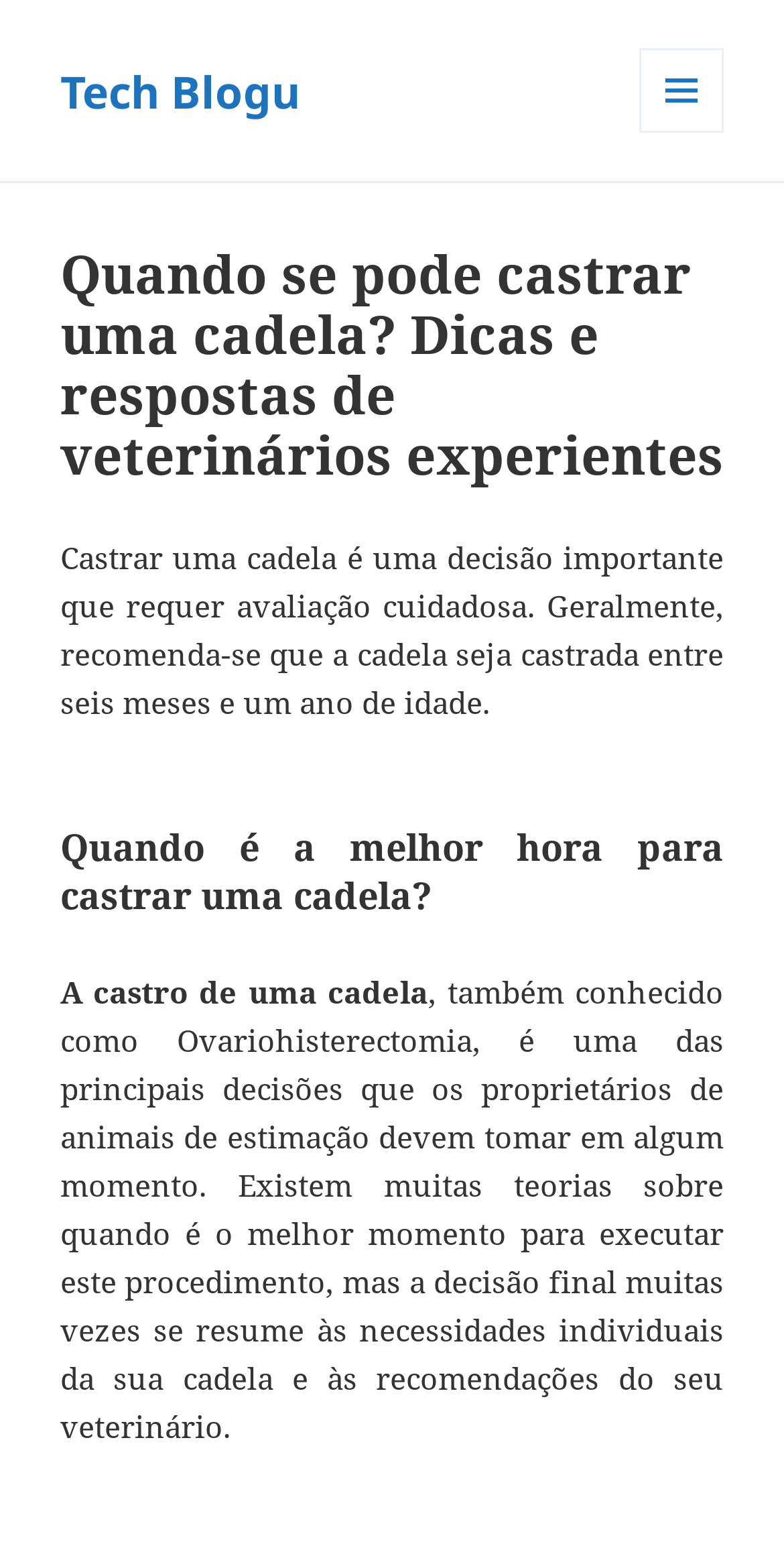How many links are in the first article?
Based on the screenshot, answer the question with a single word or phrase.

1